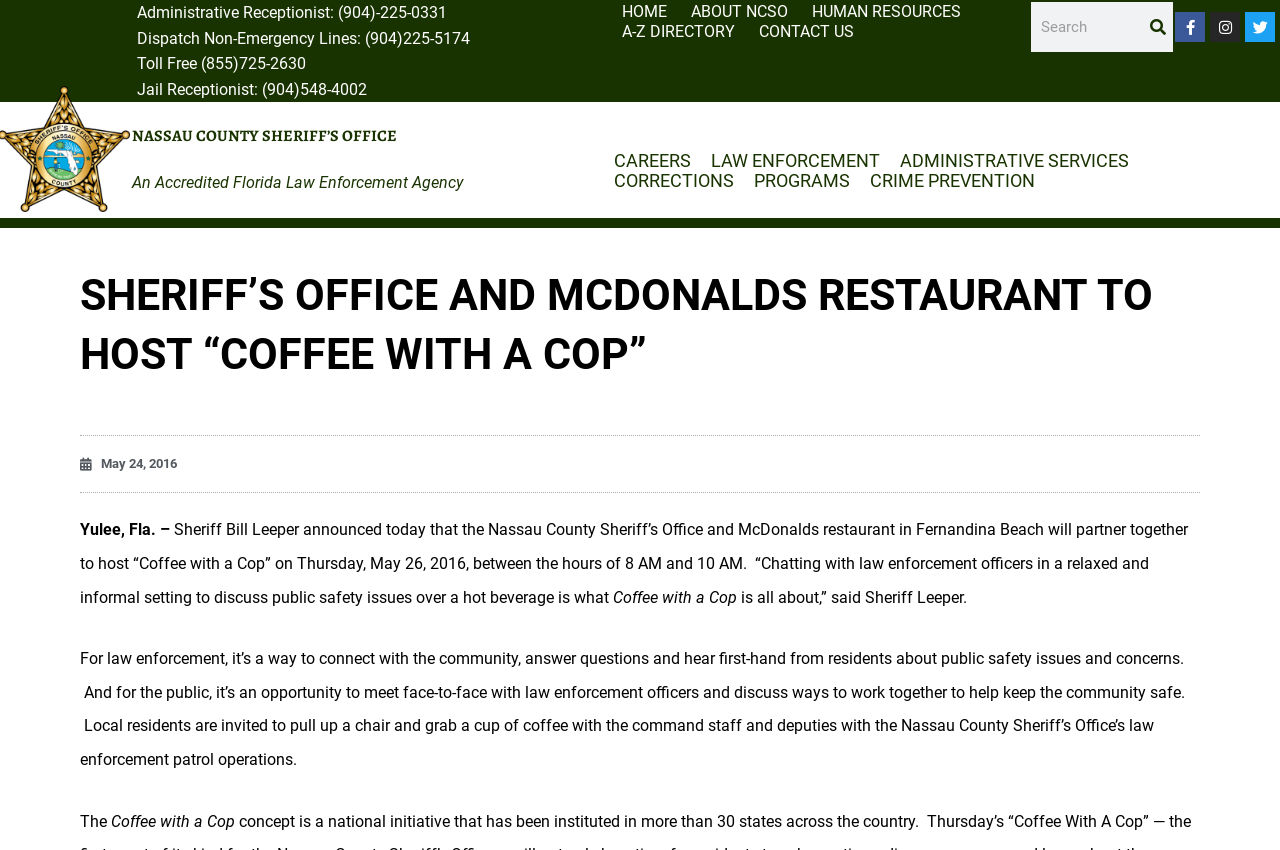Can you specify the bounding box coordinates of the area that needs to be clicked to fulfill the following instruction: "Visit the careers page"?

[0.48, 0.177, 0.54, 0.201]